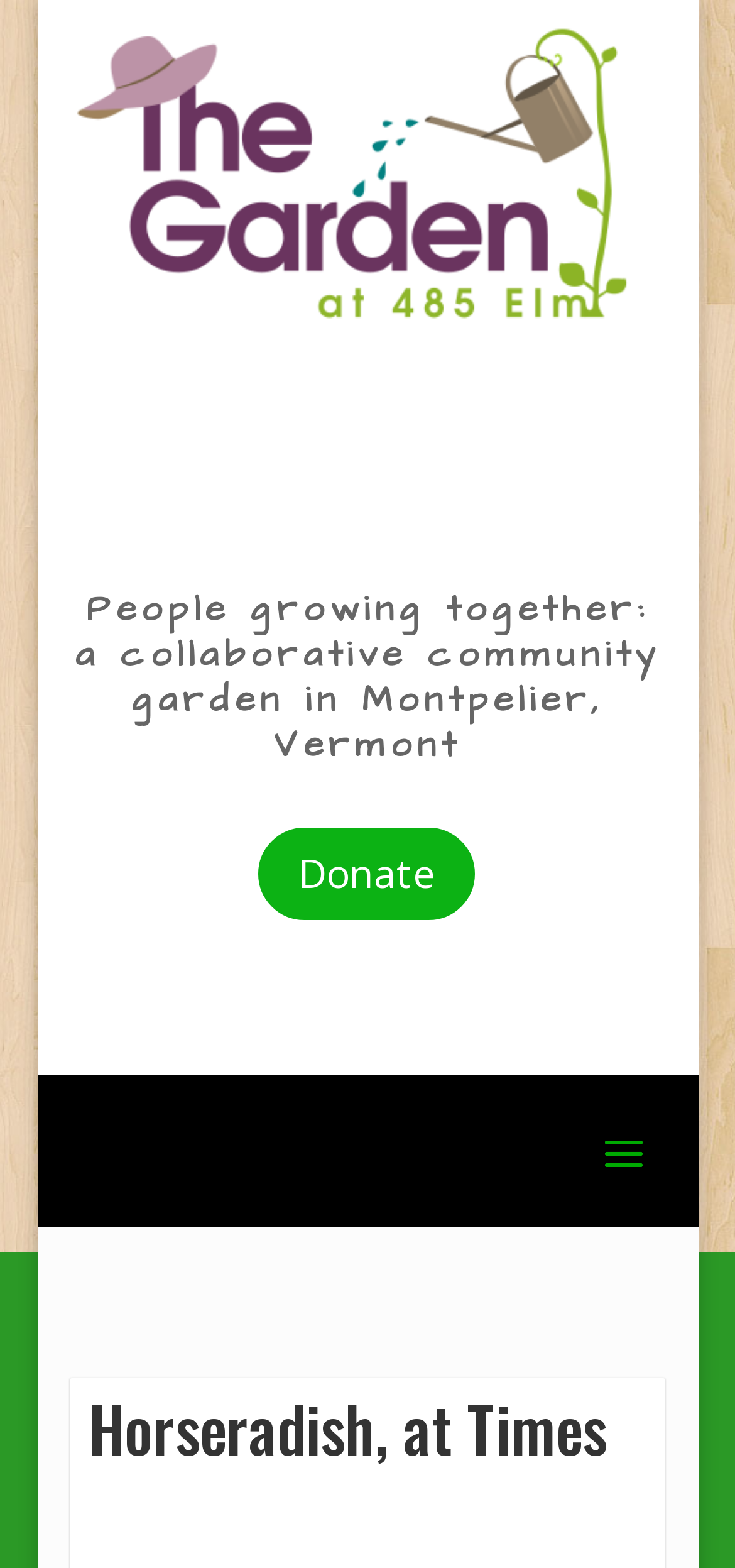Using the element description Donate, predict the bounding box coordinates for the UI element. Provide the coordinates in (top-left x, top-left y, bottom-right x, bottom-right y) format with values ranging from 0 to 1.

[0.347, 0.526, 0.653, 0.589]